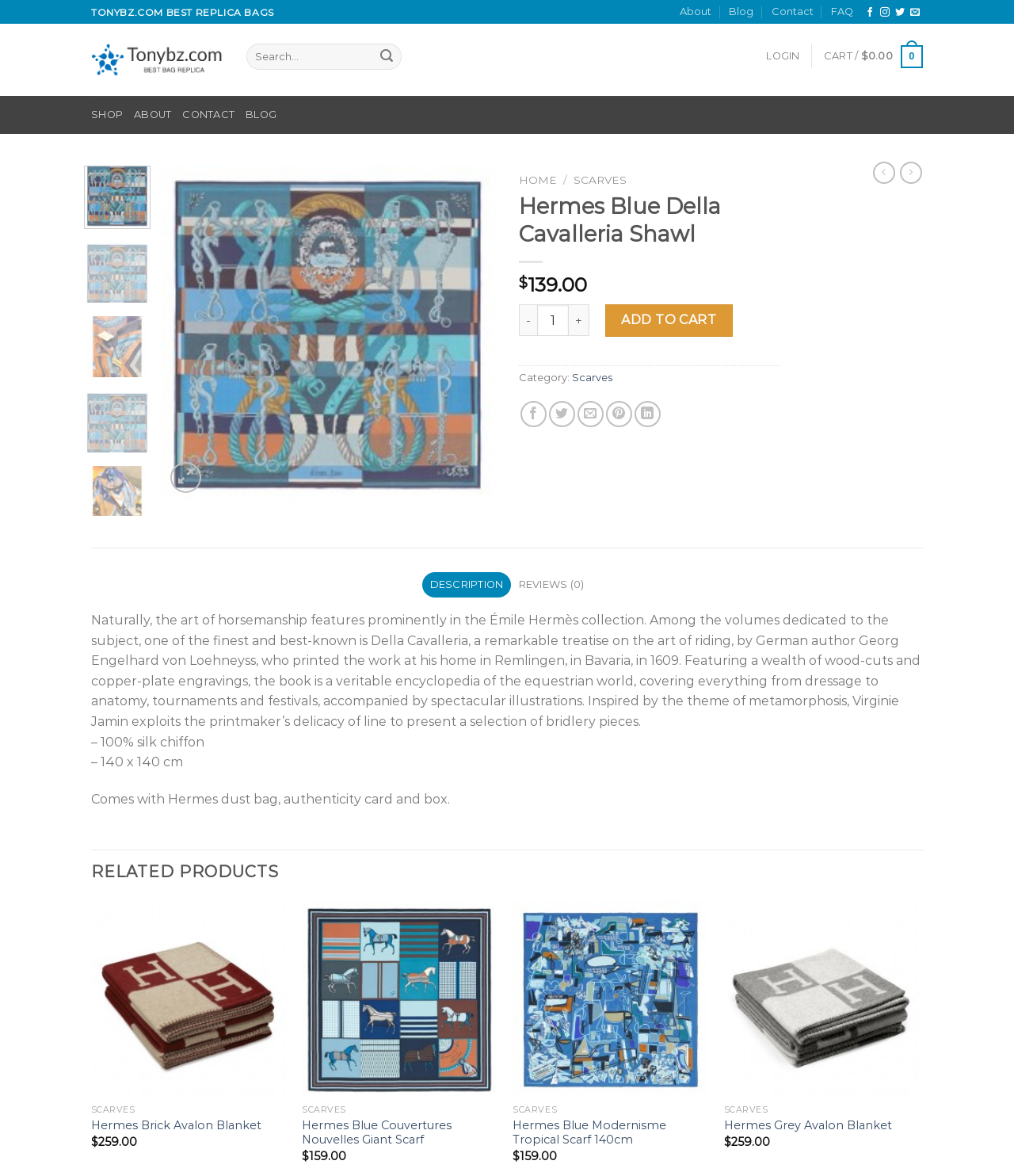Use one word or a short phrase to answer the question provided: 
What is the size of the Hermes Blue Della Cavalleria Shawl?

140 x 140 cm